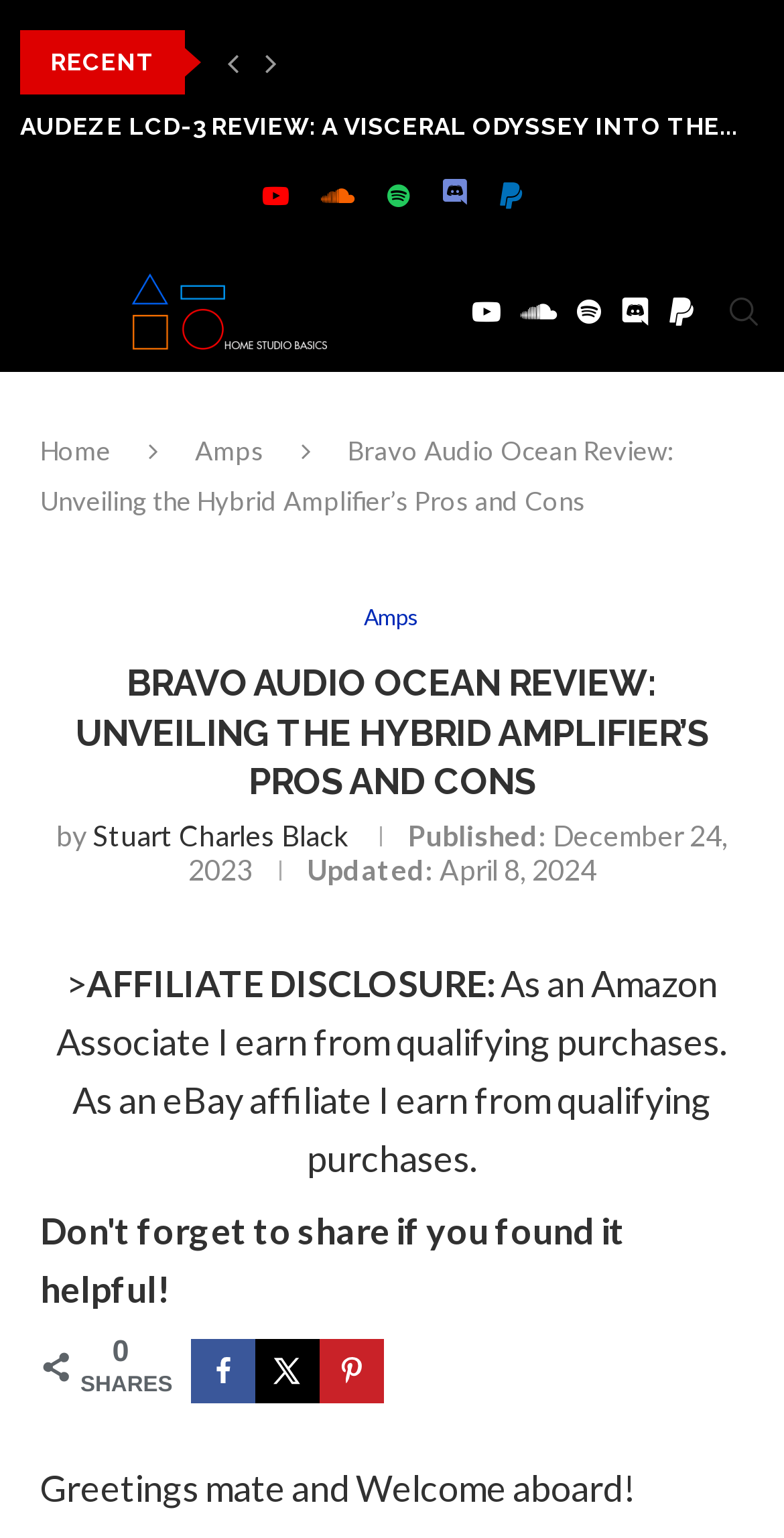Please specify the bounding box coordinates in the format (top-left x, top-left y, bottom-right x, bottom-right y), with all values as floating point numbers between 0 and 1. Identify the bounding box of the UI element described by: Martin's Off Licence

None